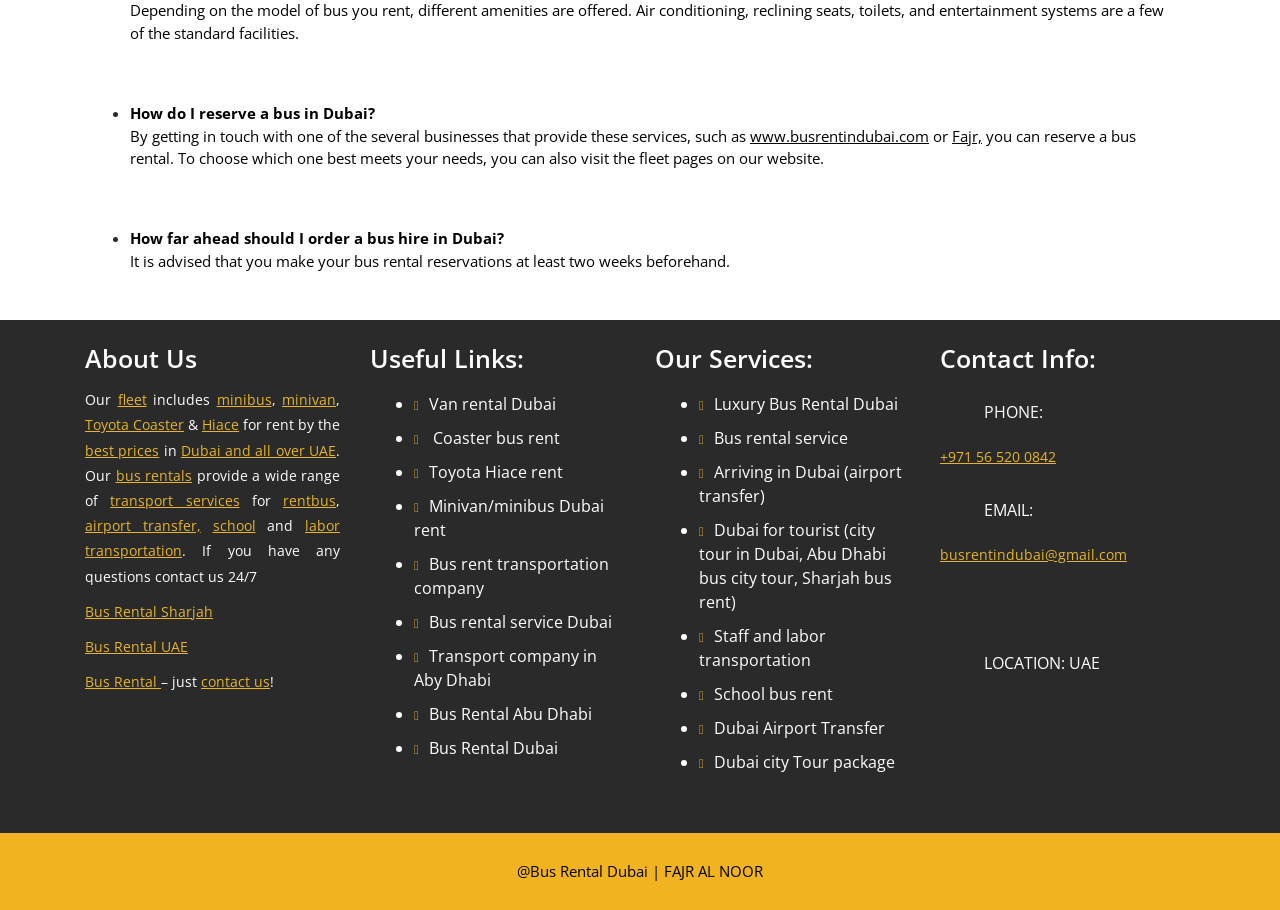Please identify the coordinates of the bounding box for the clickable region that will accomplish this instruction: "Explore 'Our Services:'".

[0.512, 0.379, 0.711, 0.415]